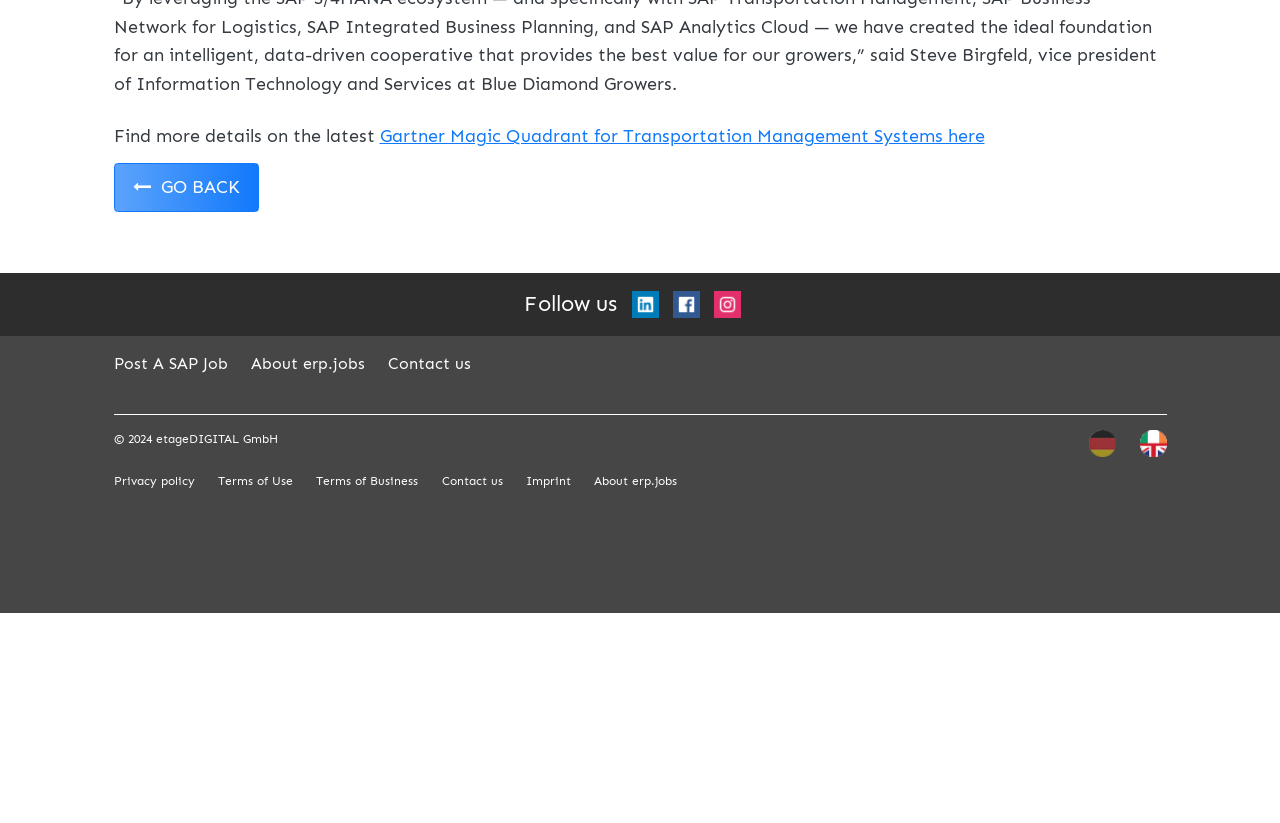What is the purpose of the 'Post A SAP Job' link?
Look at the image and provide a short answer using one word or a phrase.

To post a job